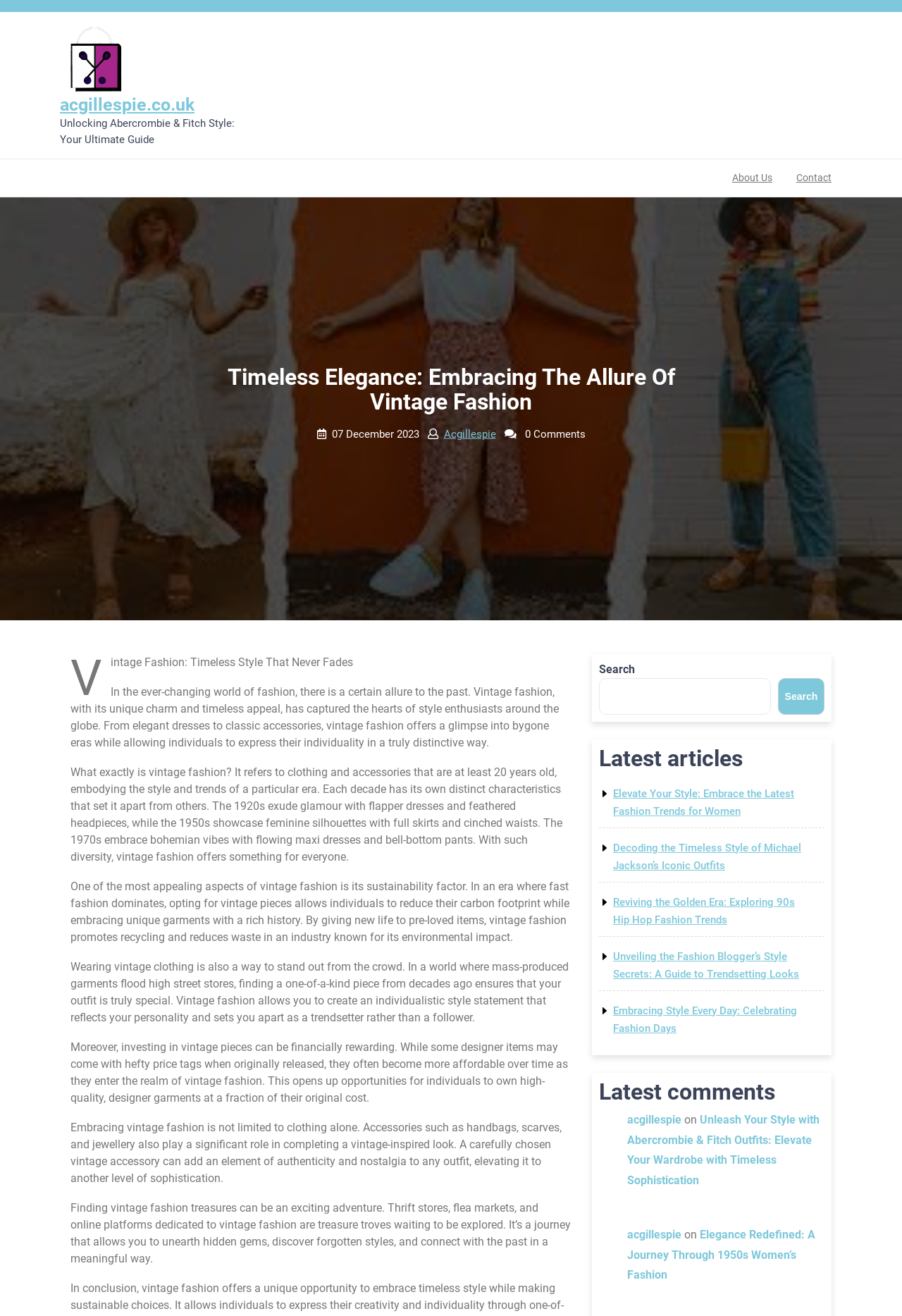Answer this question in one word or a short phrase: What is the purpose of the search box?

To search the website